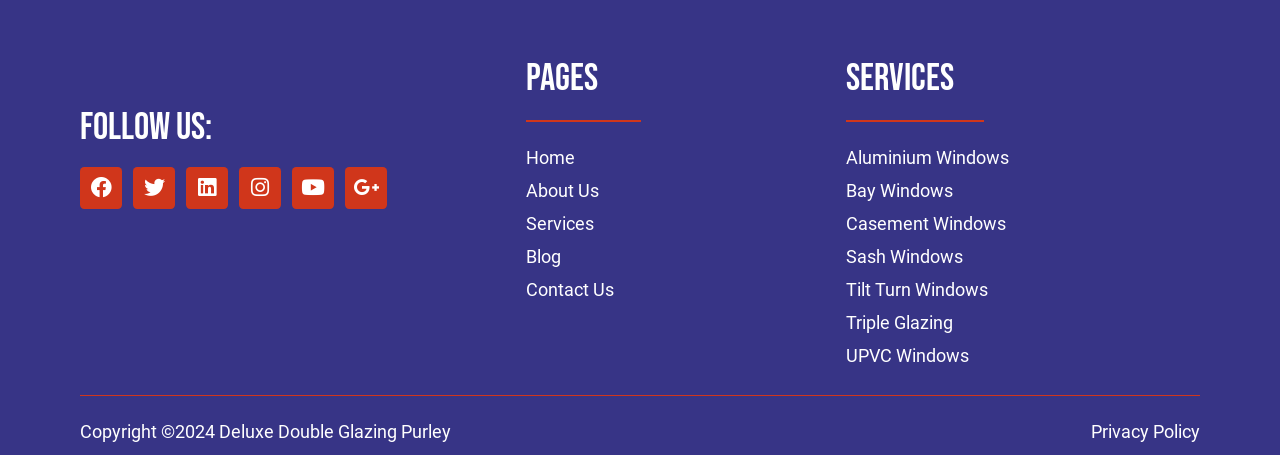Answer the question briefly using a single word or phrase: 
What is the copyright year of the website?

2024